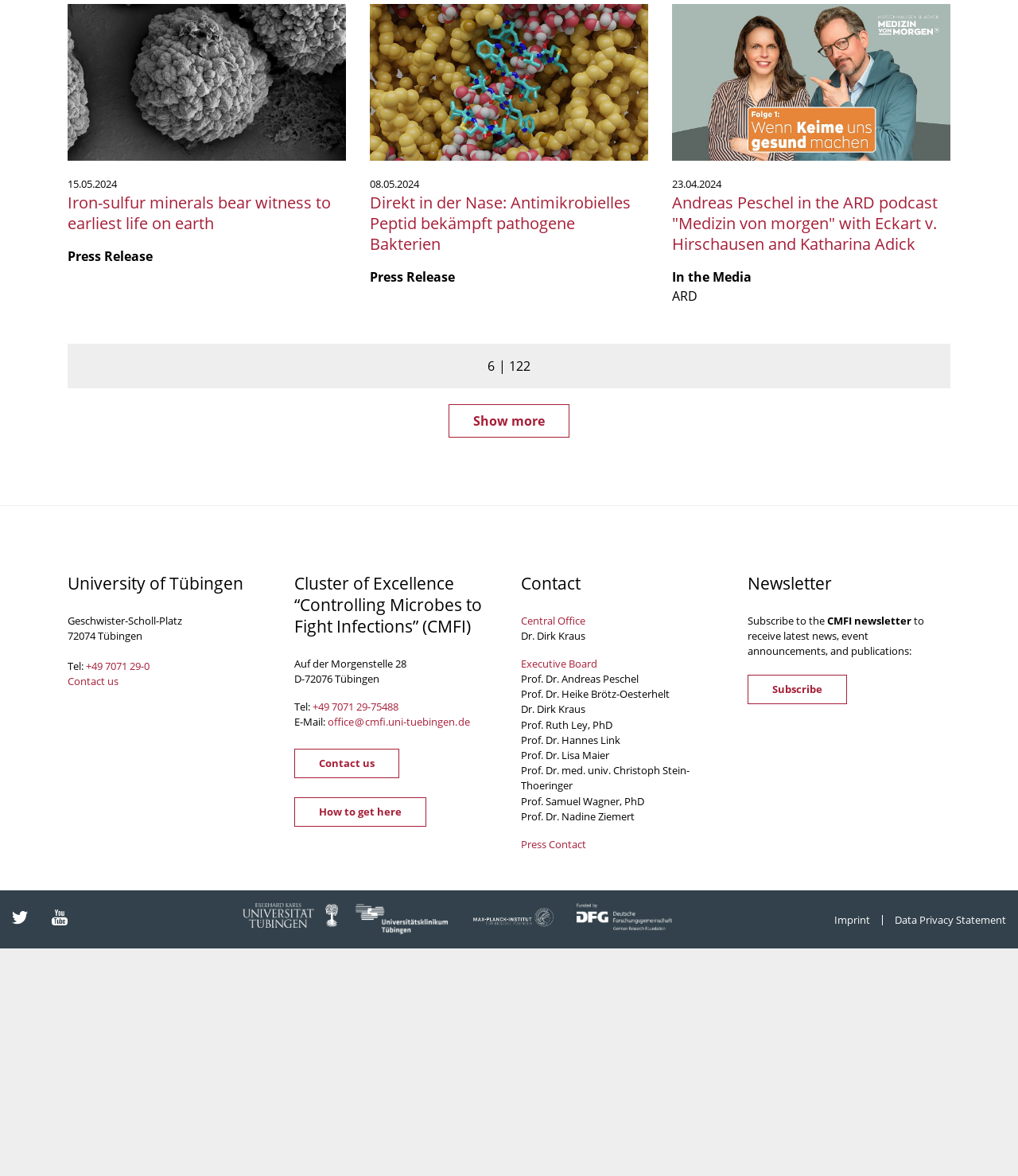Could you provide the bounding box coordinates for the portion of the screen to click to complete this instruction: "View the imprint"?

[0.808, 0.775, 0.867, 0.788]